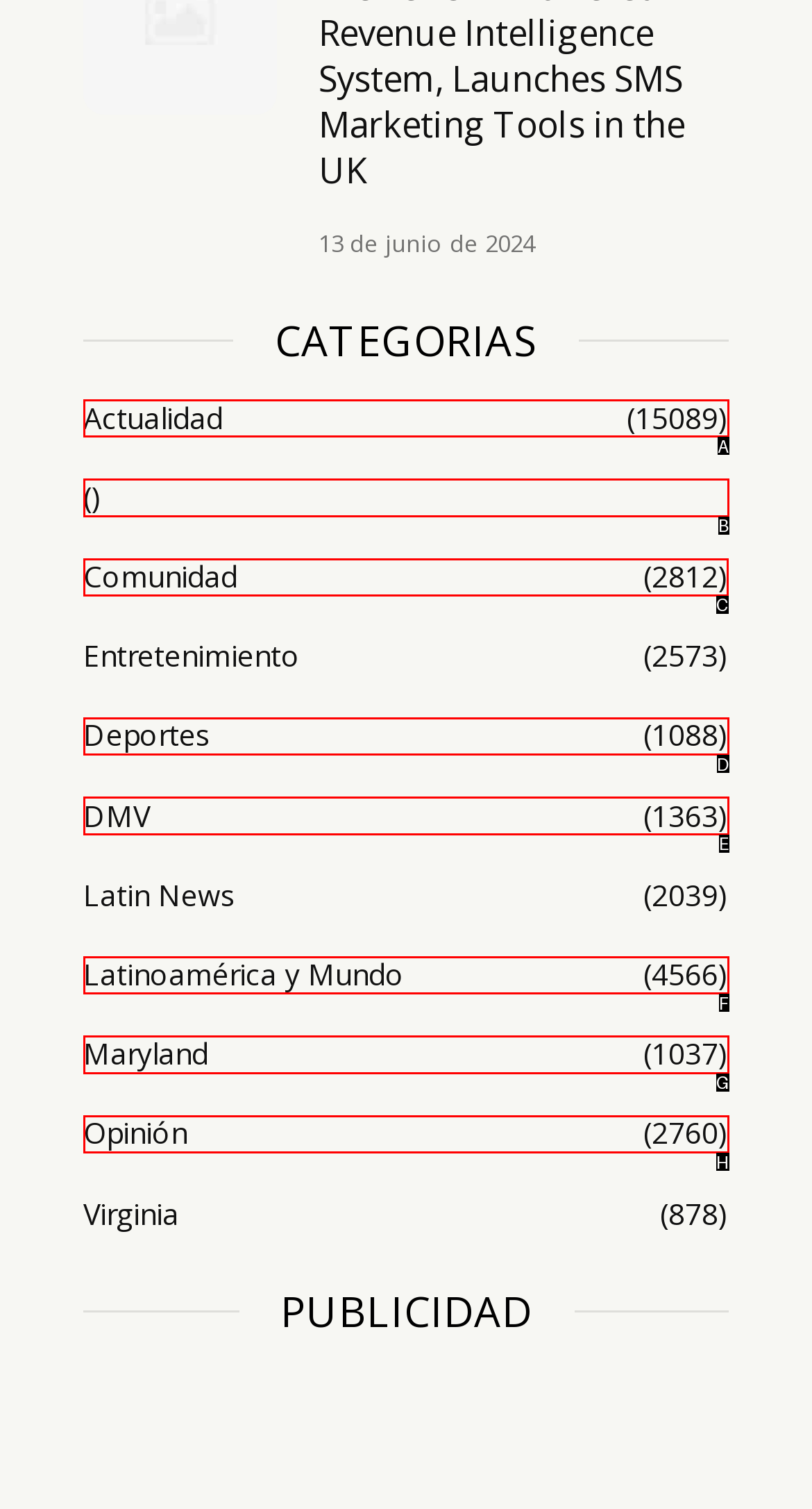Select the correct option from the given choices to perform this task: explore archives for April 2022. Provide the letter of that option.

None